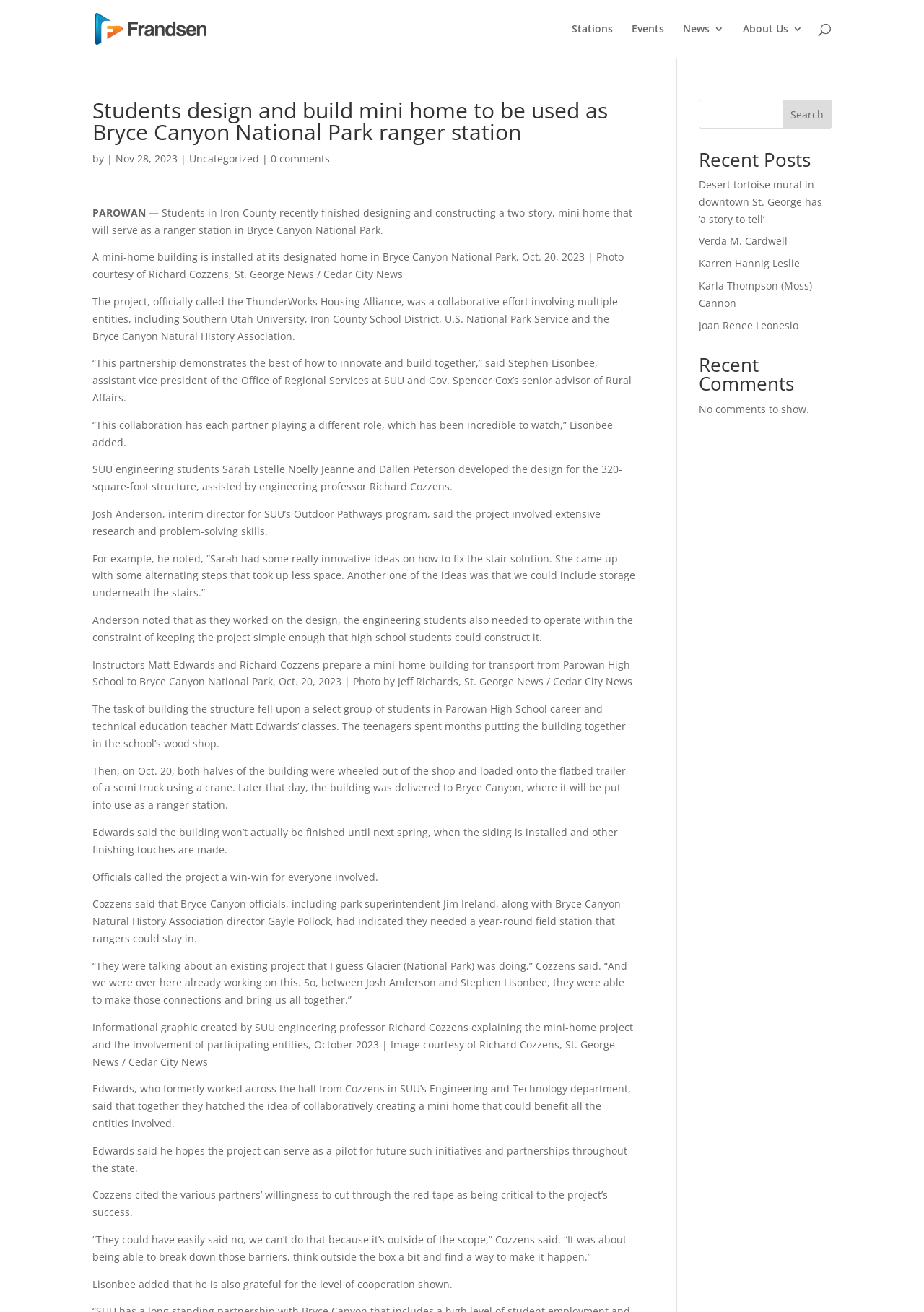Can you identify the bounding box coordinates of the clickable region needed to carry out this instruction: 'Click on Stations'? The coordinates should be four float numbers within the range of 0 to 1, stated as [left, top, right, bottom].

[0.619, 0.018, 0.663, 0.044]